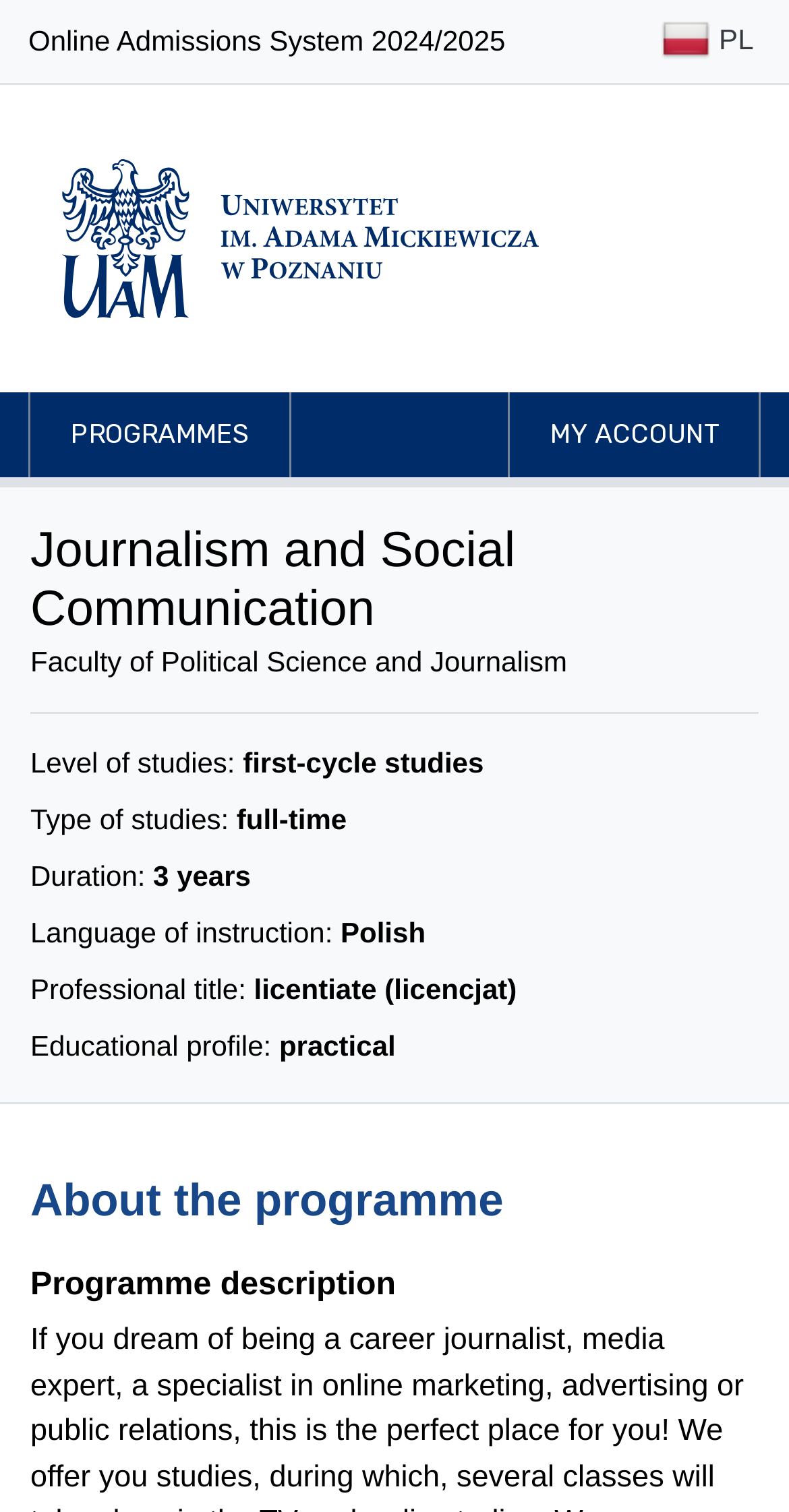Refer to the screenshot and give an in-depth answer to this question: How many years does the programme last?

I found the answer by looking at the section that describes the programme details, where it says 'Duration:' and the corresponding answer is '3 years'.